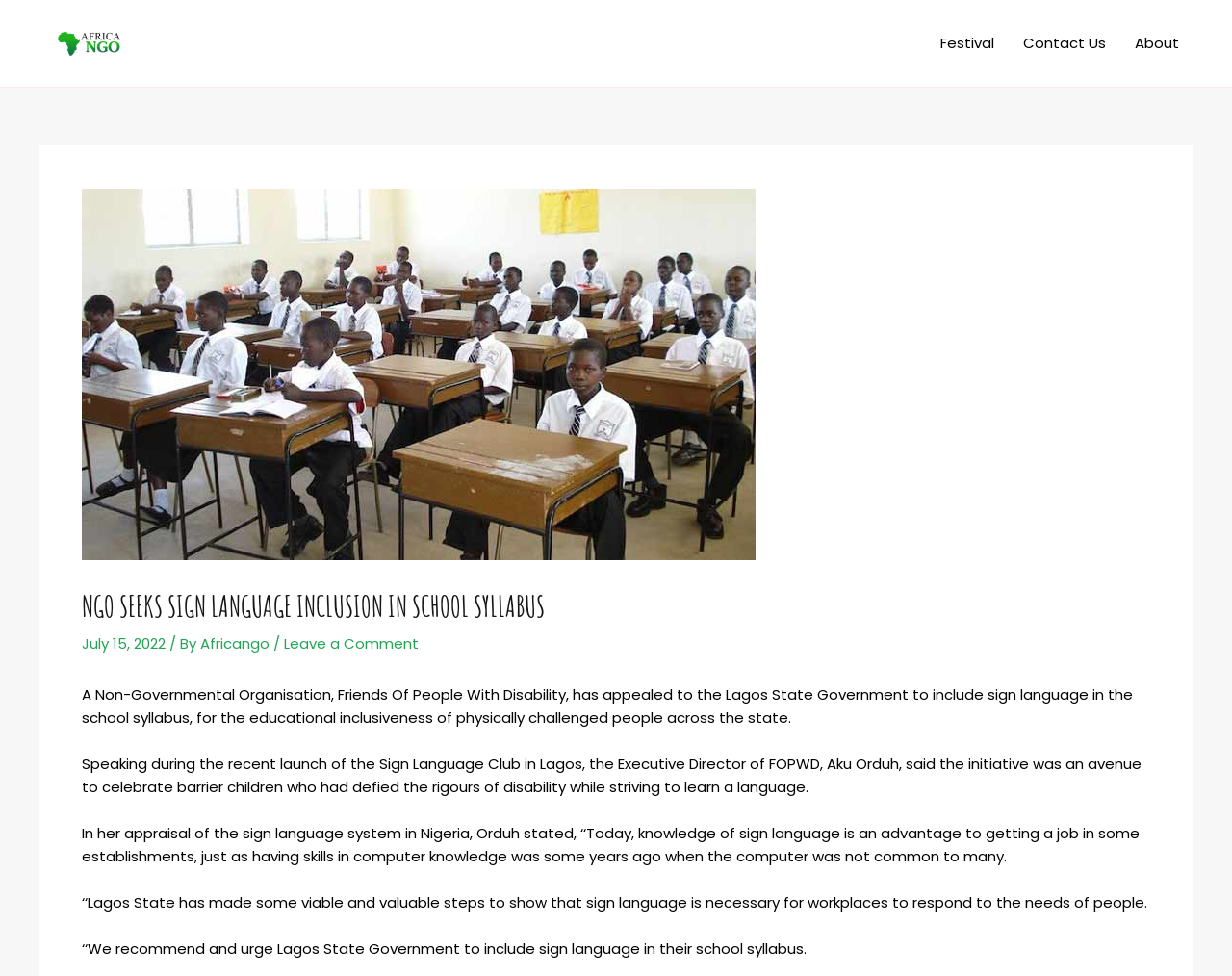What is the advantage of knowing sign language in some establishments?
Kindly give a detailed and elaborate answer to the question.

I found the answer by reading the article's content, specifically the sentence 'Today, knowledge of sign language is an advantage to getting a job in some establishments, just as having skills in computer knowledge was some years ago when the computer was not common to many.' which mentions the advantage of knowing sign language.